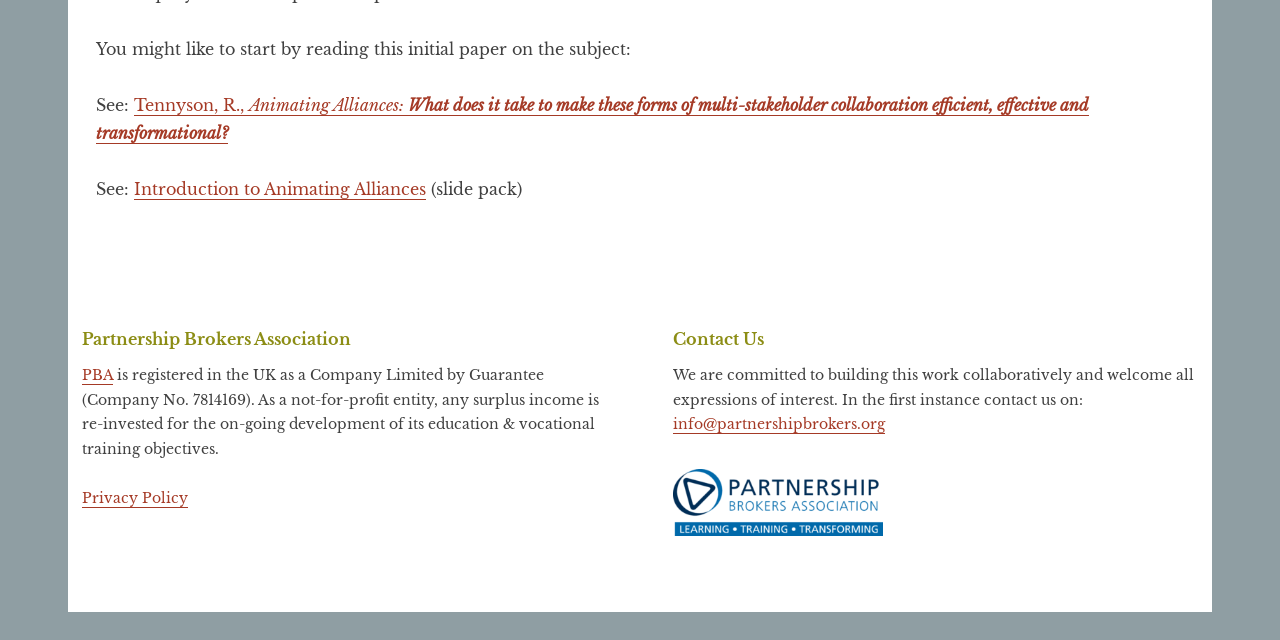What is the topic of the initial paper mentioned?
Provide an in-depth and detailed answer to the question.

The topic of the initial paper can be found in the link element 'Animating Alliances:' which is located at the top of the webpage, and also in the link element 'Introduction to Animating Alliances'.